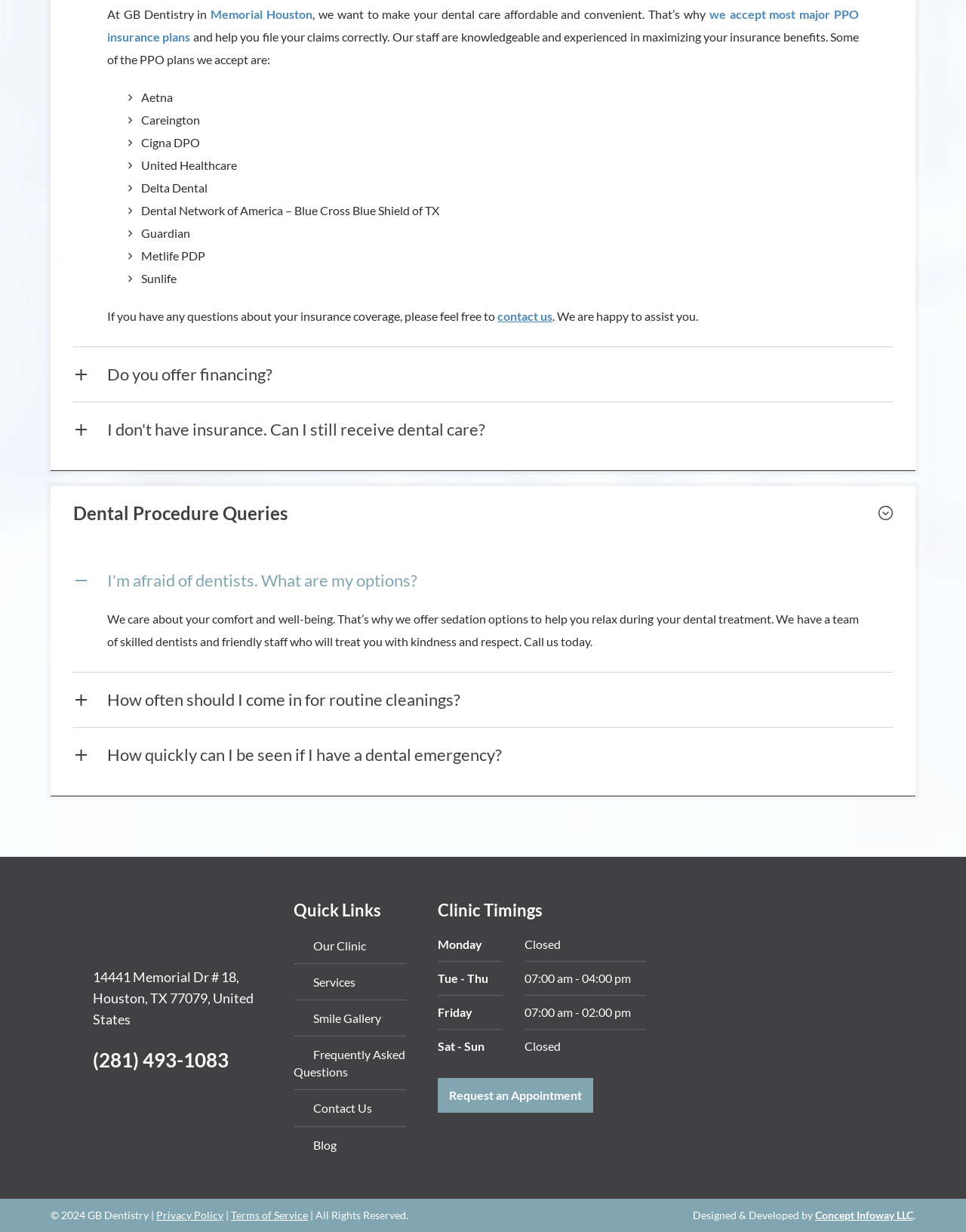Determine the bounding box coordinates of the clickable region to follow the instruction: "Click the 'Contact Us' link".

[0.304, 0.85, 0.385, 0.876]